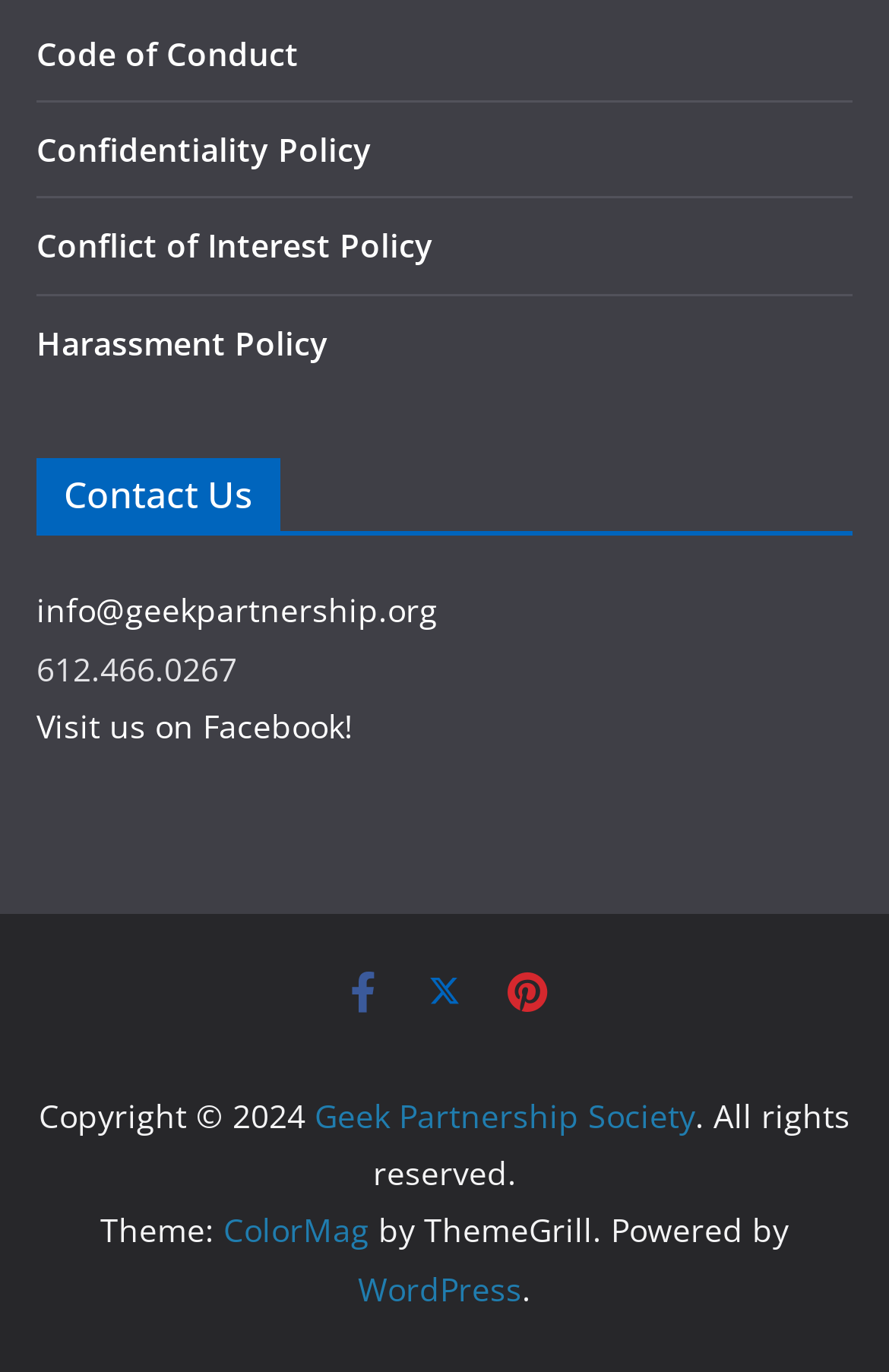Please determine the bounding box coordinates of the element to click in order to execute the following instruction: "Go to Geek Partnership Society homepage". The coordinates should be four float numbers between 0 and 1, specified as [left, top, right, bottom].

[0.354, 0.797, 0.782, 0.829]